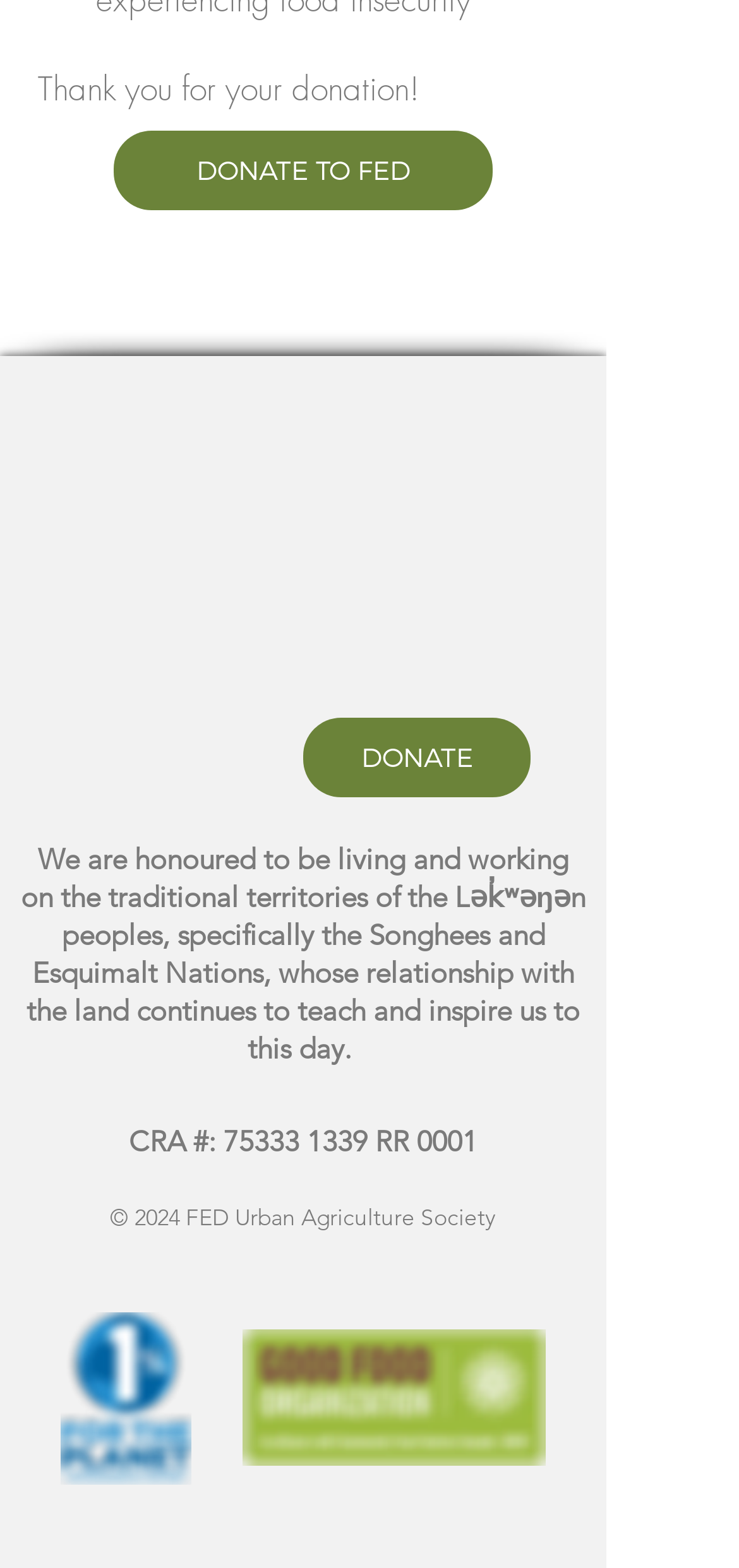Give a short answer to this question using one word or a phrase:
What is the name of the nations whose traditional territories the organization is living and working on?

Lək̓ʷəŋən peoples